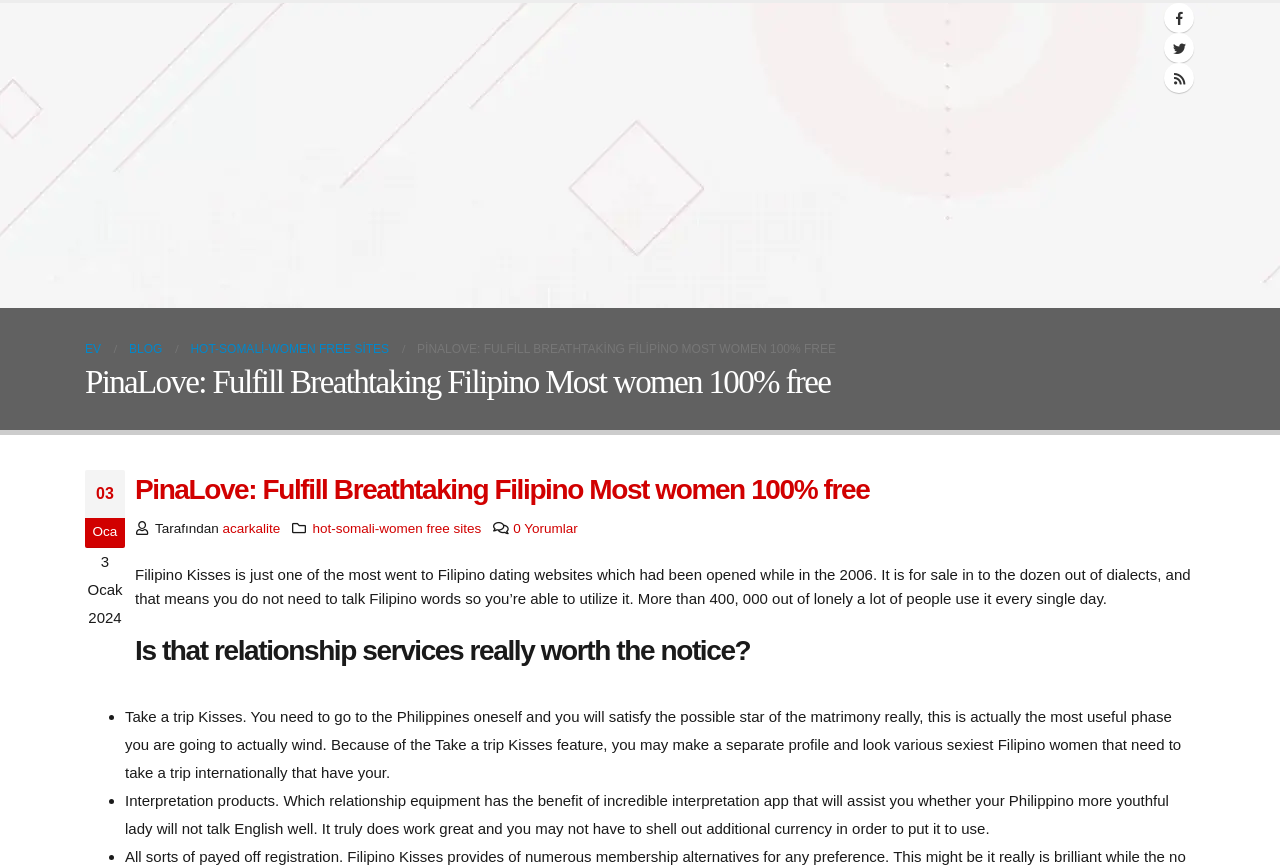What is the daily user count of the website?
Please provide a comprehensive answer based on the details in the screenshot.

The static text 'More than 400, 000 out of lonely a lot of people use it every single day.' mentions that the website has over 400,000 daily users.